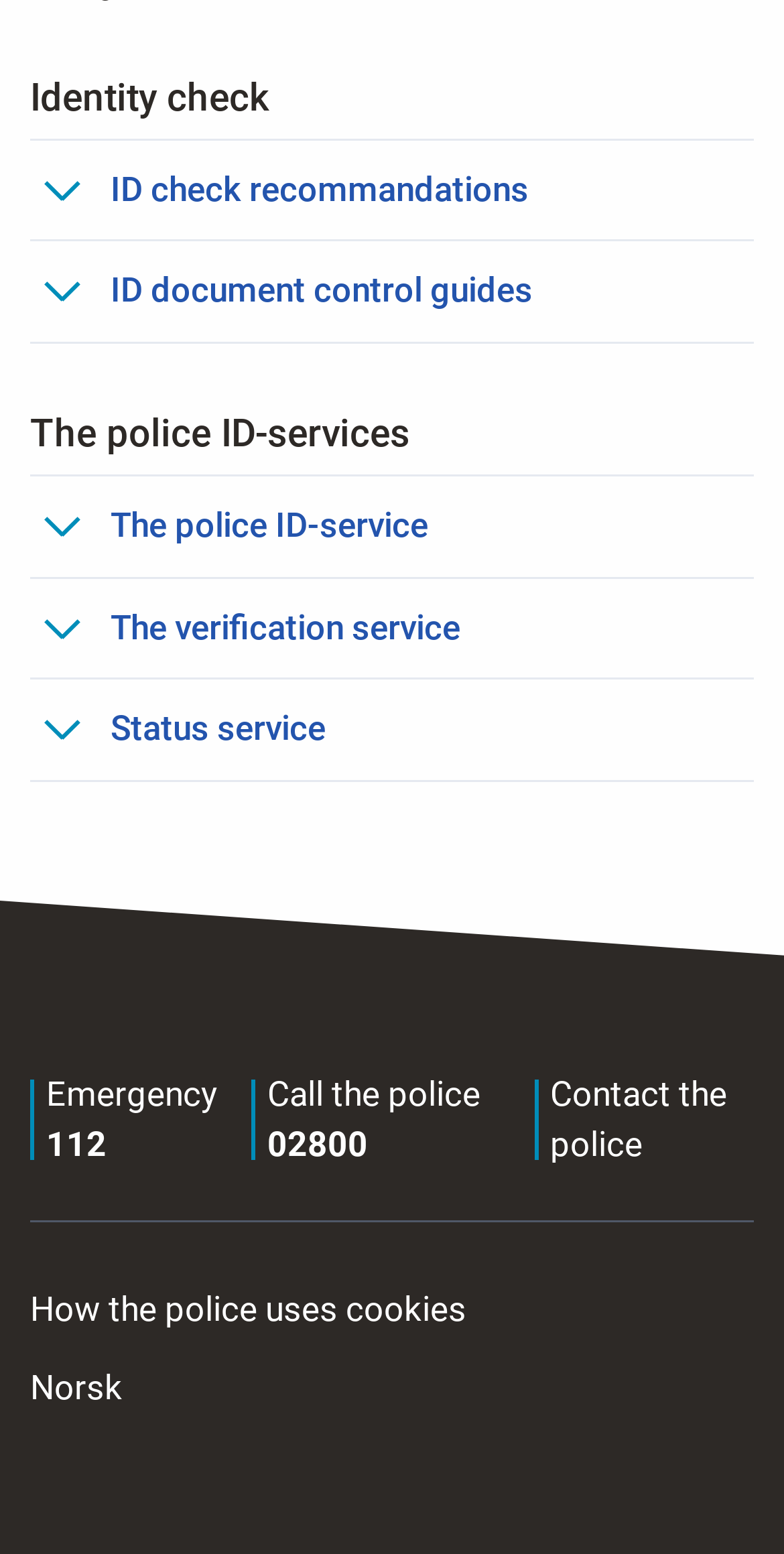How many links are there at the bottom of the page?
Based on the image, provide your answer in one word or phrase.

4